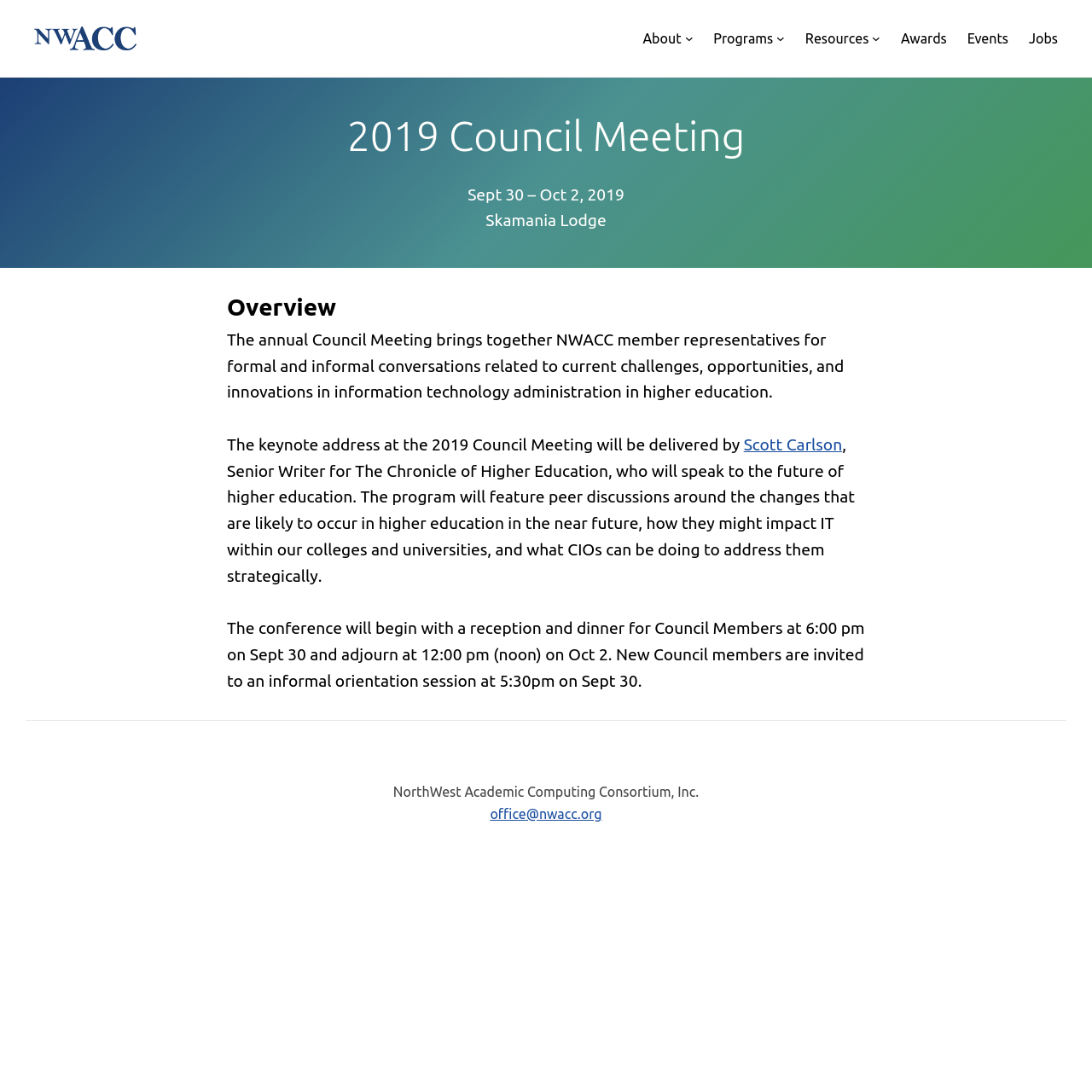What is the main heading displayed on the webpage? Please provide the text.

2019 Council Meeting